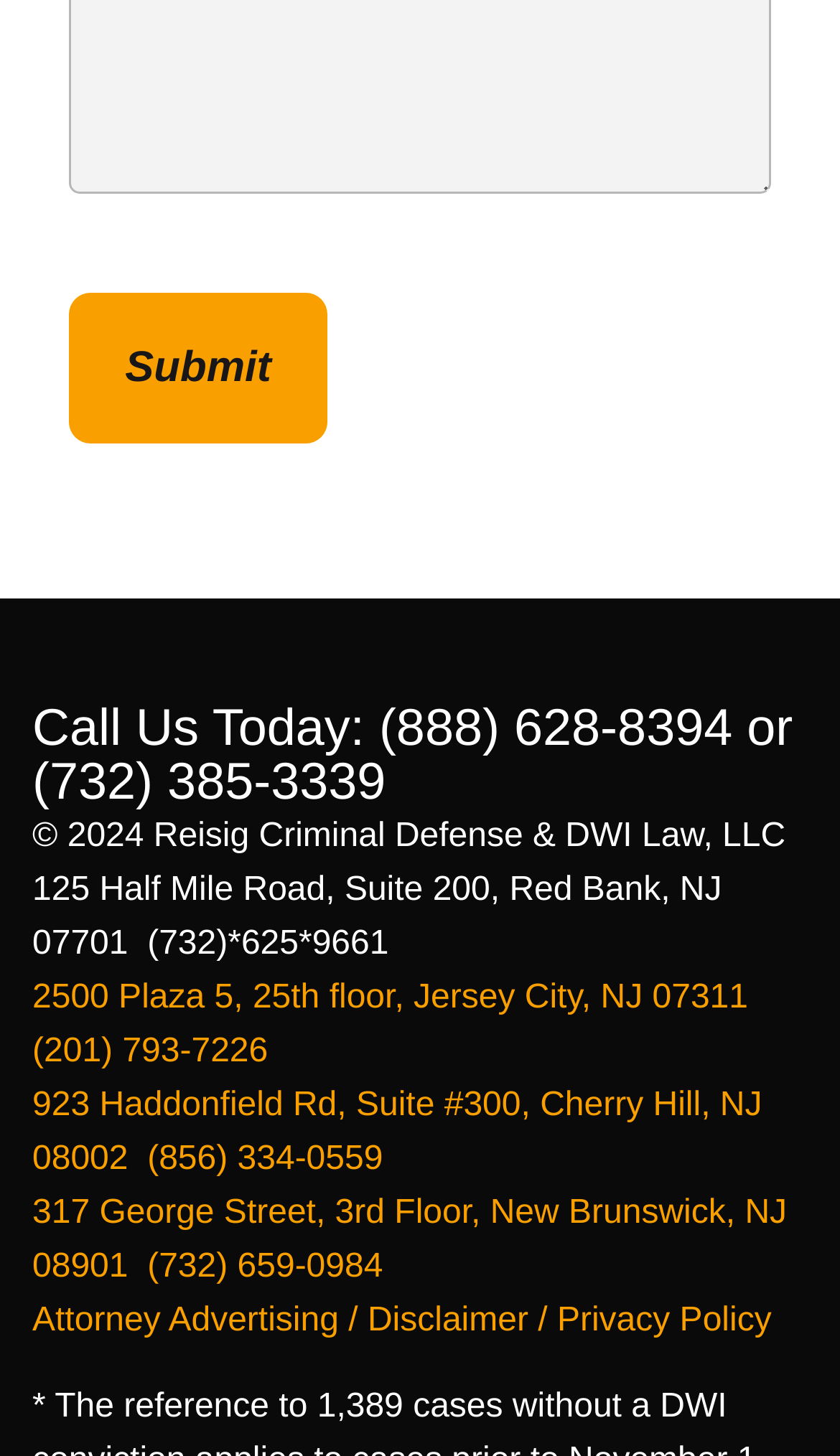Predict the bounding box coordinates of the UI element that matches this description: "(732) 385-3339". The coordinates should be in the format [left, top, right, bottom] with each value between 0 and 1.

[0.038, 0.518, 0.459, 0.558]